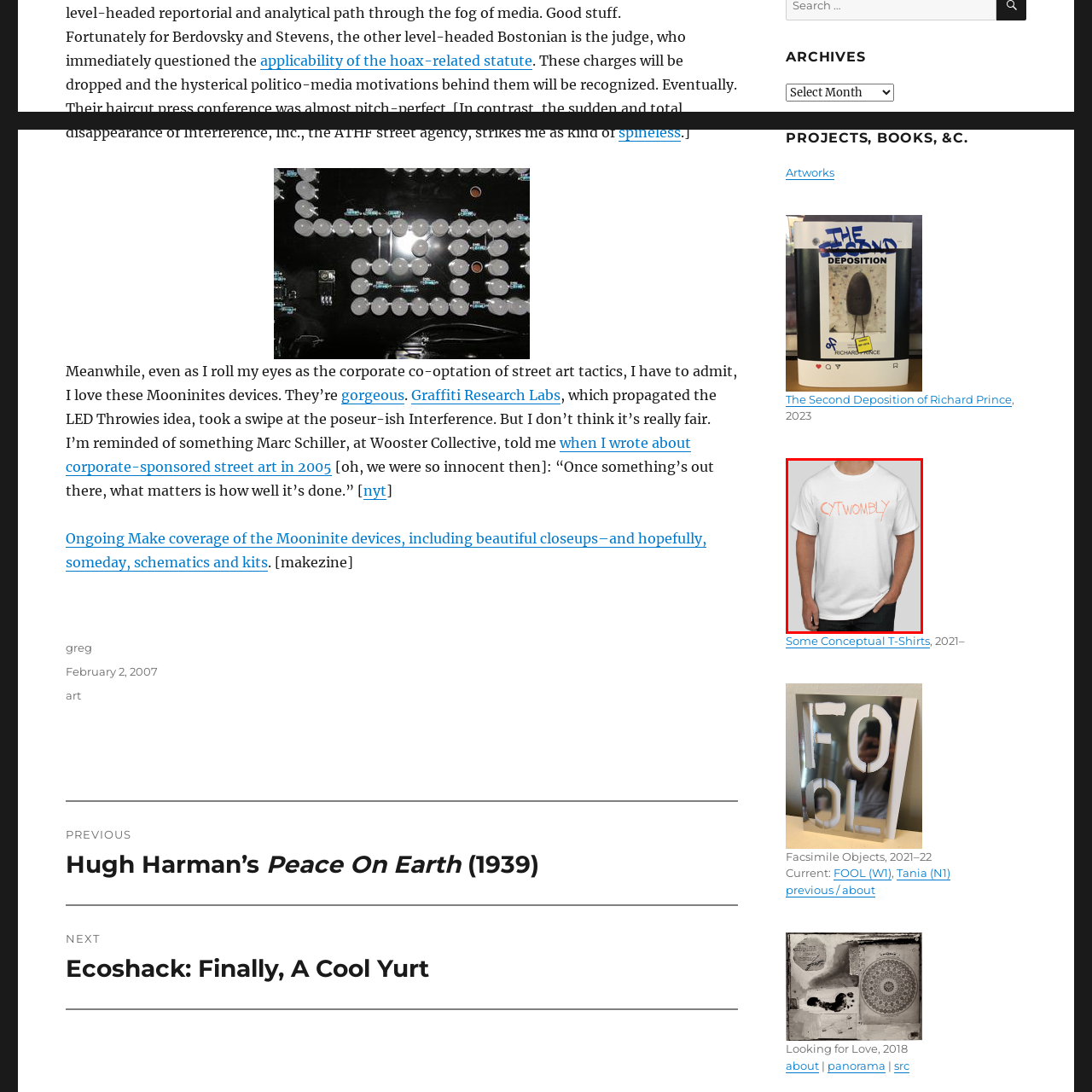Describe extensively the visual content inside the red marked area.

The image features a white t-shirt adorned with the name "CY TWOMBLY" boldly written across the chest in an expressive, orange graffiti-style font. This casual apparel piece pays tribute to the renowned American painter and sculptor, known for his monumental calligraphic paintings and significant contributions to the art world. The shirt is designed for both comfort and style, making it suitable for art enthusiasts or anyone interested in modern artistic expressions.